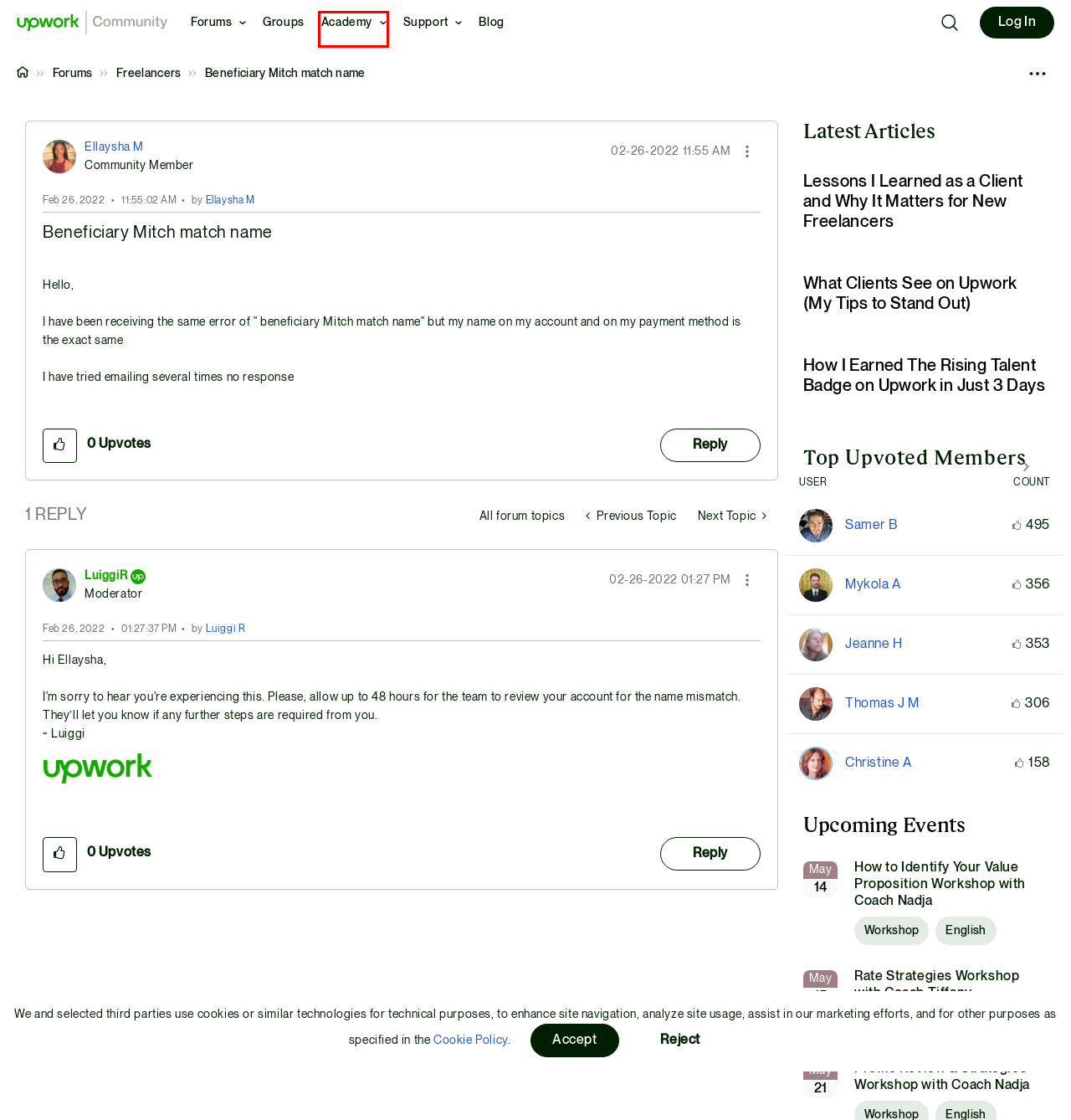Look at the screenshot of a webpage with a red bounding box and select the webpage description that best corresponds to the new page after clicking the element in the red box. Here are the options:
A. Freelancers - Upwork Community
B. Upwork Legal Center
C. Academy - Upwork Community
D. Forums - Upwork Community
E. Groups - Upwork Community
F. User Profile - Upwork Community
G. Upwork Login - Log in to your Upwork account
H. Community Blog - Upwork Community

C